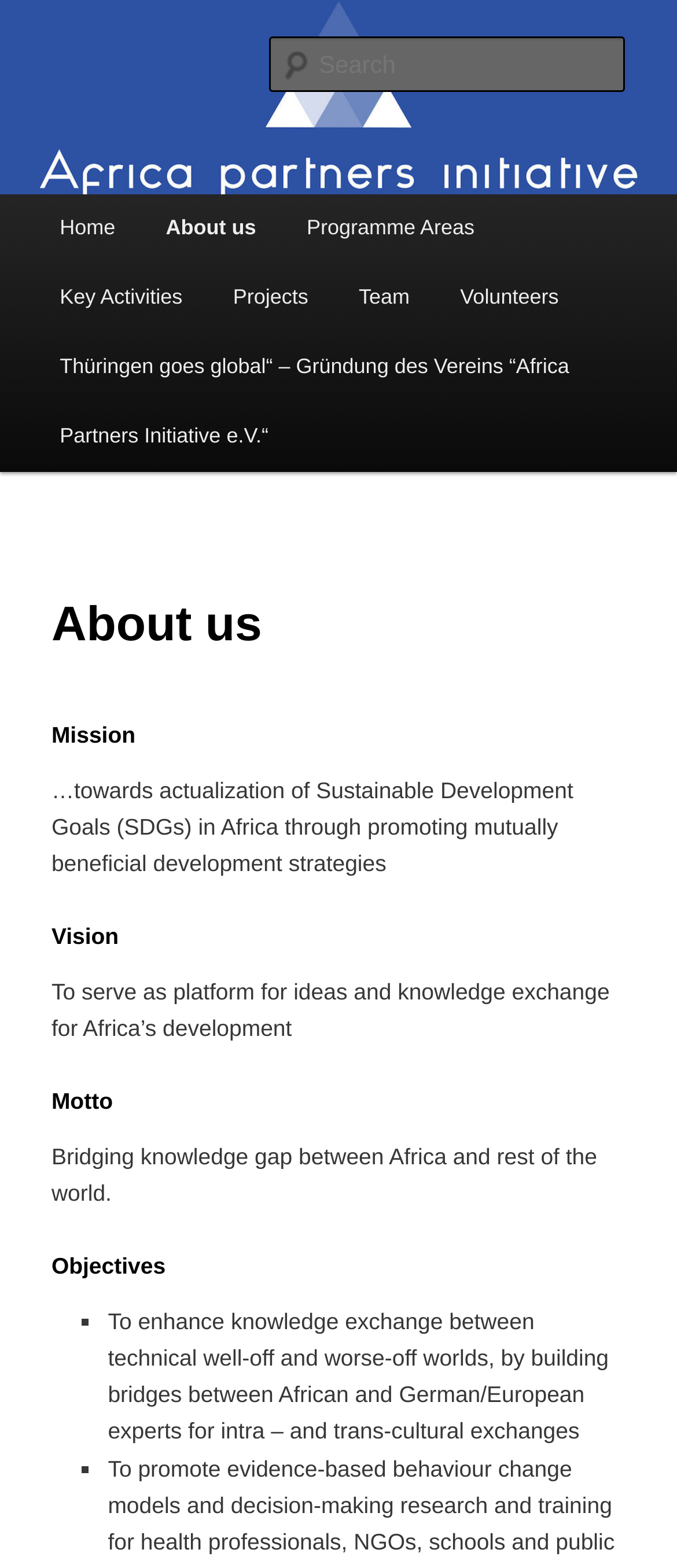Identify the bounding box coordinates for the region of the element that should be clicked to carry out the instruction: "View the team". The bounding box coordinates should be four float numbers between 0 and 1, i.e., [left, top, right, bottom].

[0.493, 0.169, 0.642, 0.213]